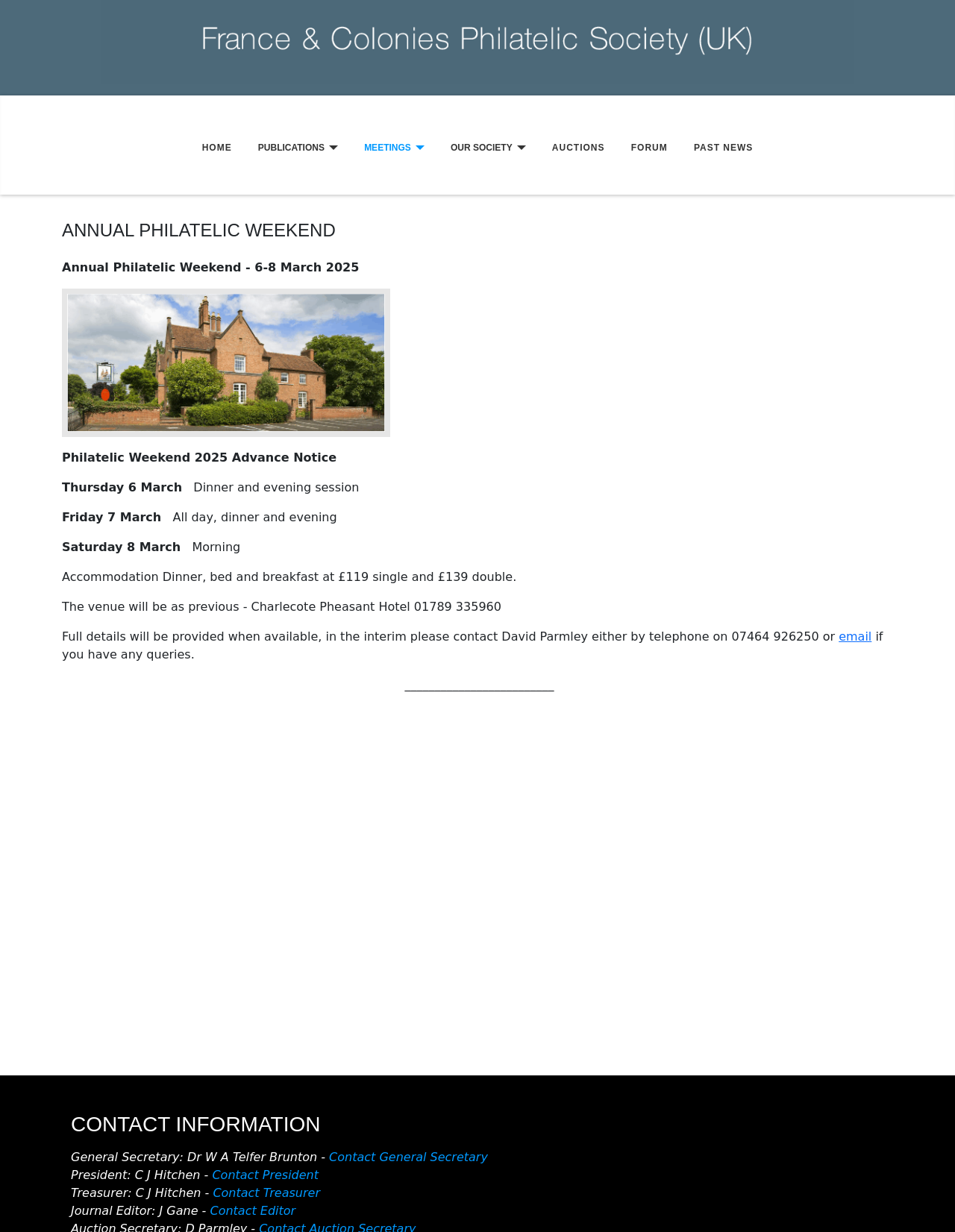Specify the bounding box coordinates of the area that needs to be clicked to achieve the following instruction: "Click the HOME link".

[0.211, 0.094, 0.243, 0.146]